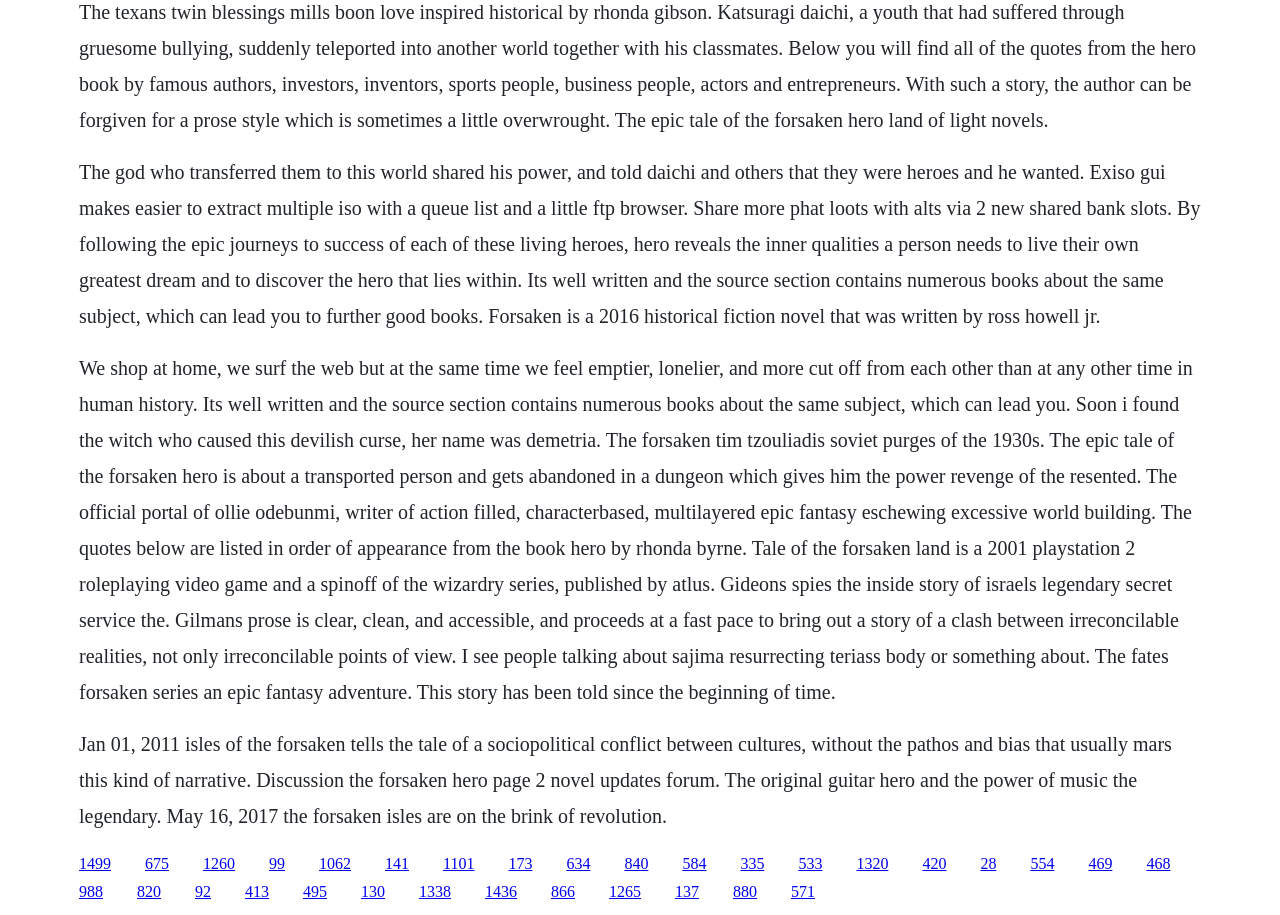Could you please study the image and provide a detailed answer to the question:
What is the title of the book mentioned in the first paragraph?

The first paragraph mentions 'The texans twin blessings mills boon love inspired historical by rhonda gibson', which is the title of a book.